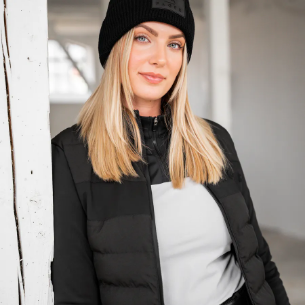Identify and describe all the elements present in the image.

A stylish young woman poses confidently in a trendy black puffer jacket and a knit beanie. Her long, straight blonde hair frames her face, accentuating her warm smile as she stands against a backdrop of a bright, spacious interior. The combination of her casual yet chic outfit creates a modern look perfect for both comfort and style. This image captures the essence of current fashion trends, showcasing how layered pieces can be both functional and fashionable.